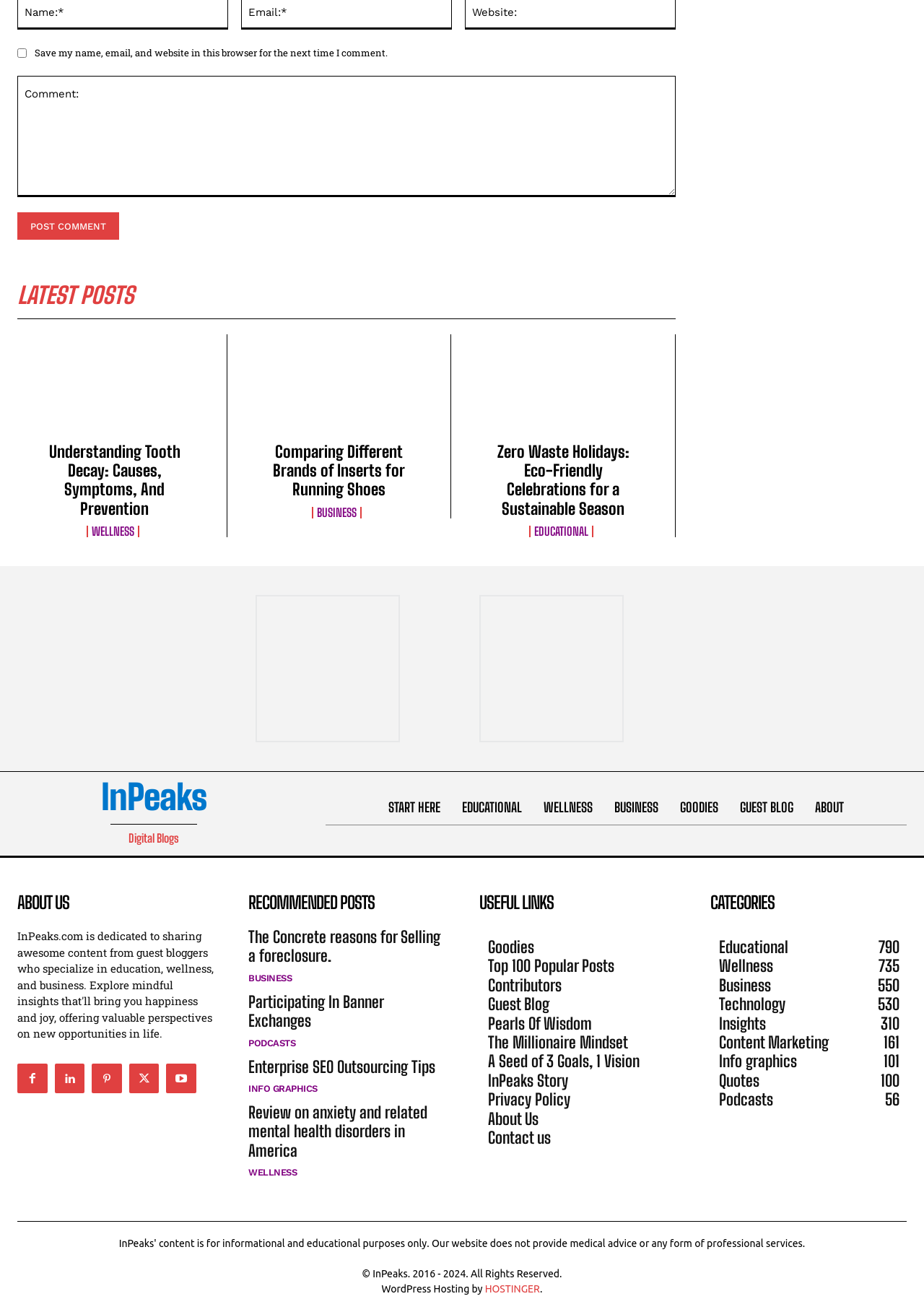Using the description "Twitter", predict the bounding box of the relevant HTML element.

[0.14, 0.819, 0.172, 0.842]